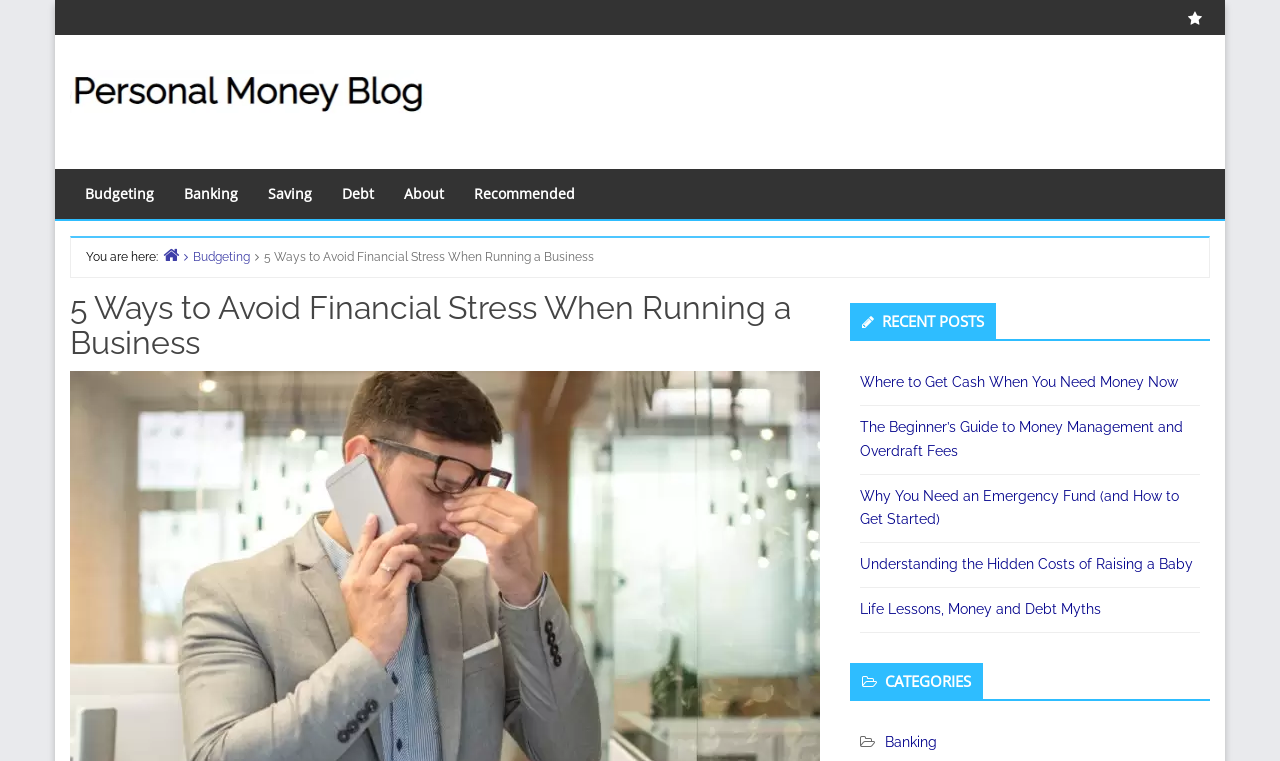Identify the bounding box coordinates of the clickable region necessary to fulfill the following instruction: "go to about page". The bounding box coordinates should be four float numbers between 0 and 1, i.e., [left, top, right, bottom].

[0.924, 0.009, 0.943, 0.041]